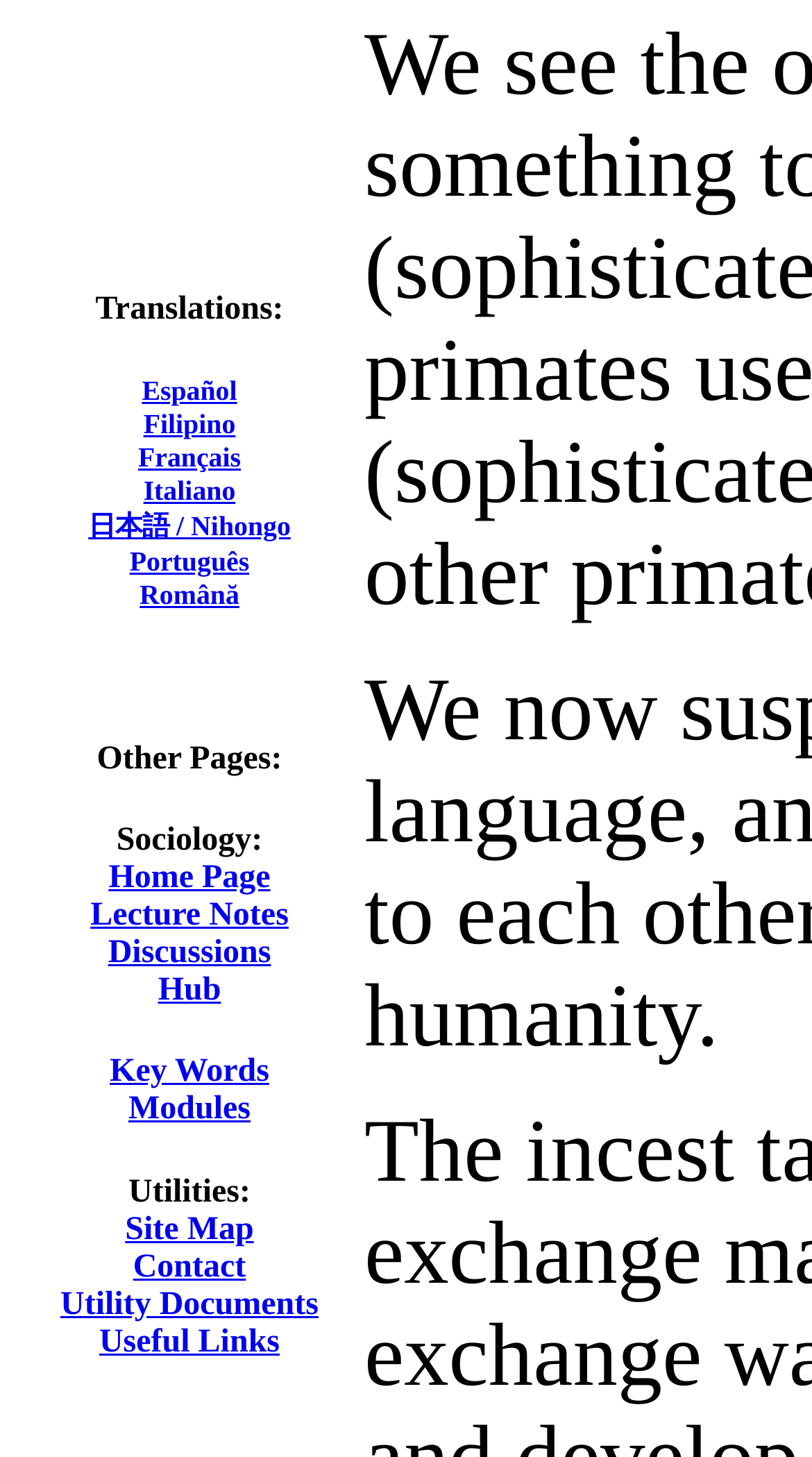What languages are available for translation?
Based on the content of the image, thoroughly explain and answer the question.

The webpage provides a list of languages for translation, including Español, Filipino, Français, Italiano, 日本語 / Nihongo, Português, and Română, which can be accessed through the links provided.